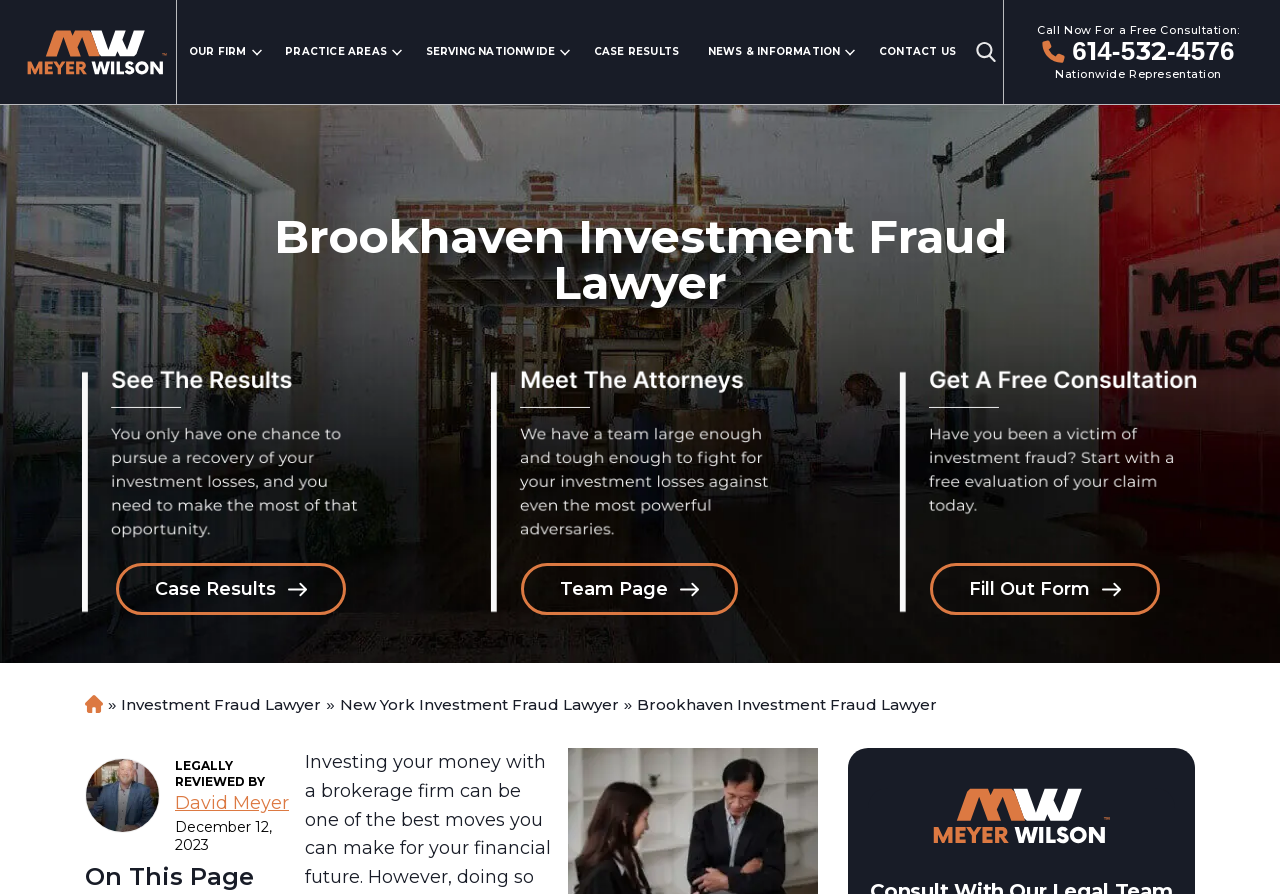Find the UI element described as: "Stockbroker Failure to Execute Orders" and predict its bounding box coordinates. Ensure the coordinates are four float numbers between 0 and 1, [left, top, right, bottom].

[0.223, 0.48, 0.402, 0.533]